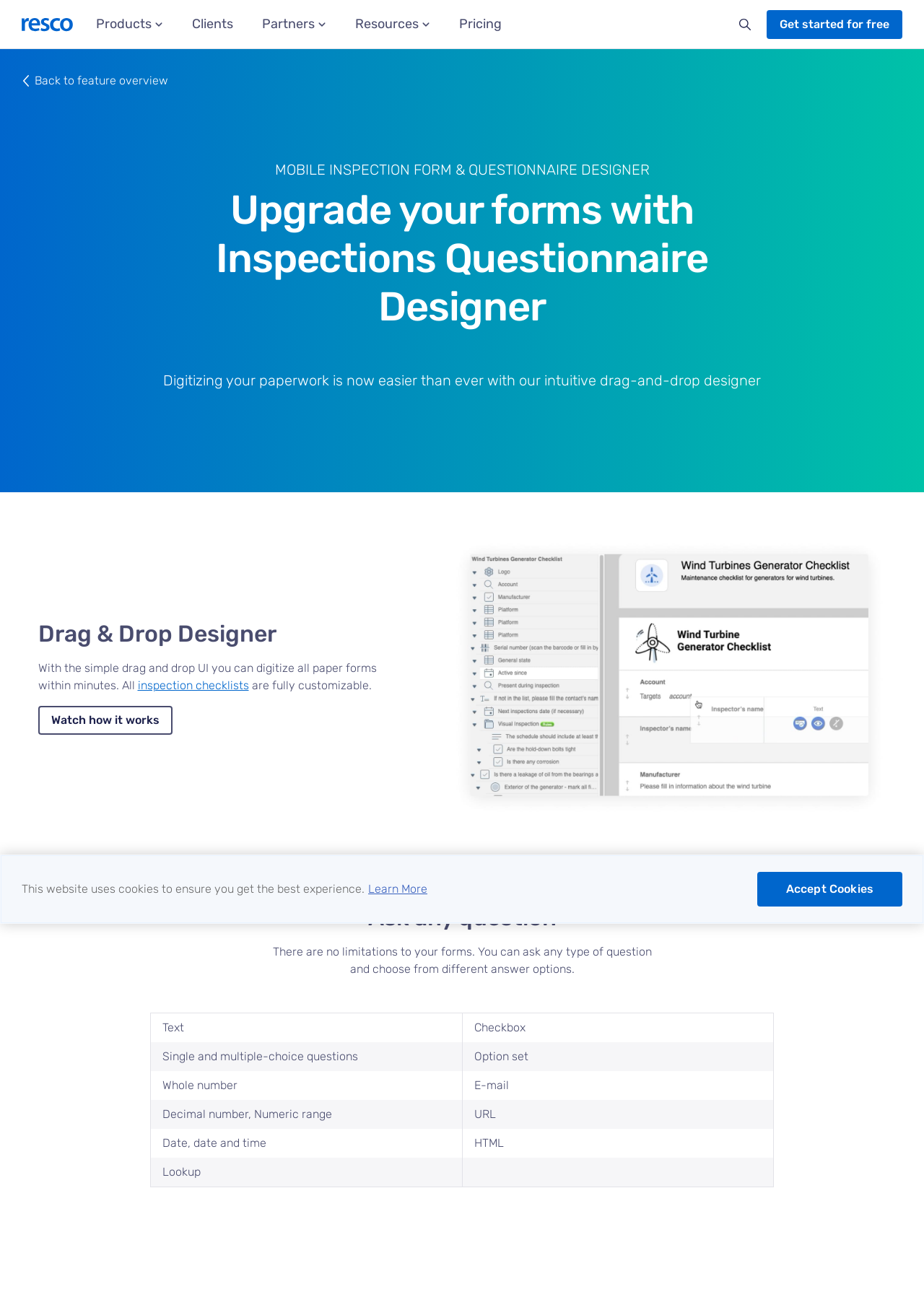Indicate the bounding box coordinates of the clickable region to achieve the following instruction: "Click the 'inspection checklists' link."

[0.149, 0.523, 0.269, 0.534]